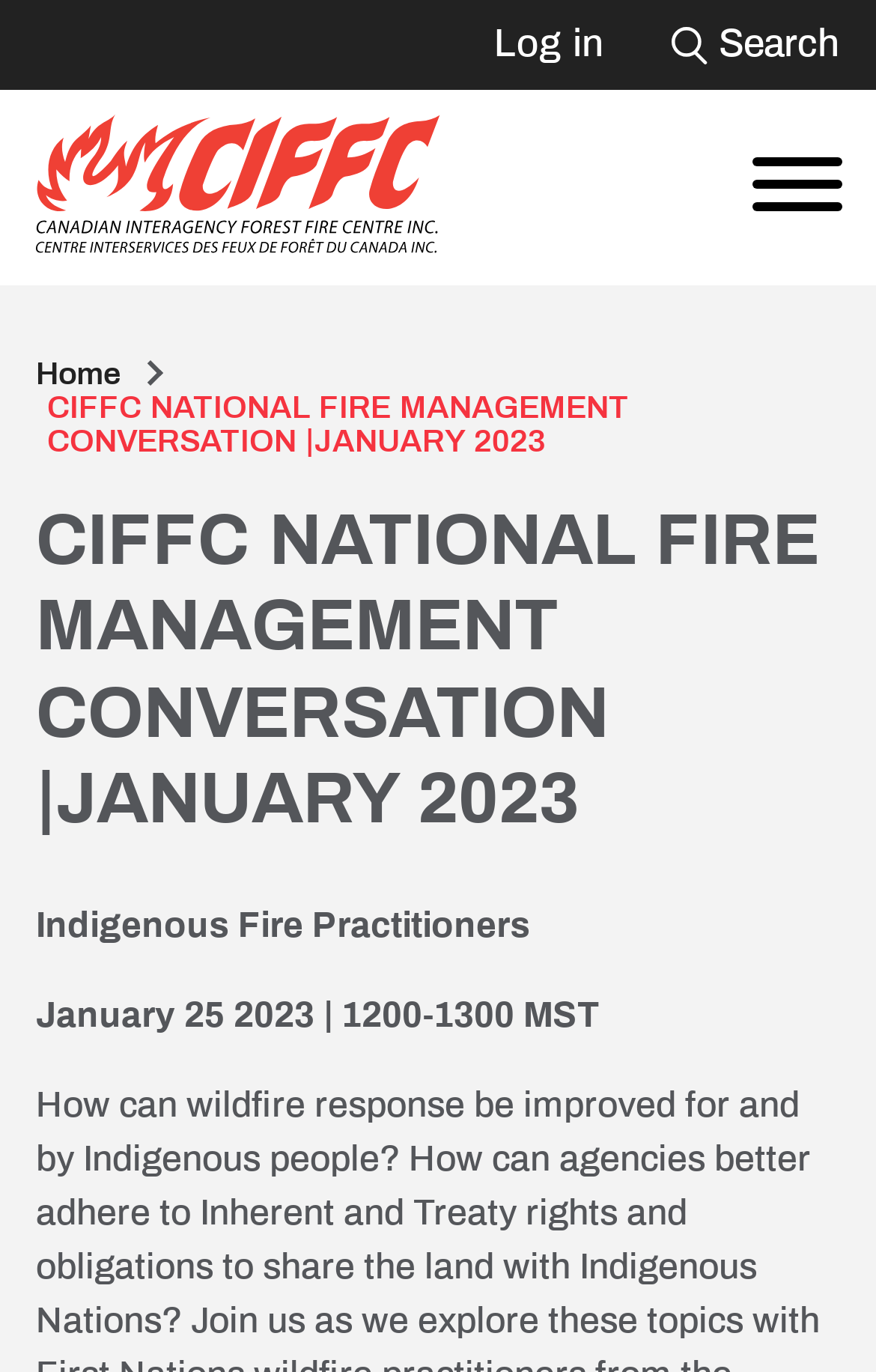What is the time of the event?
Look at the screenshot and provide an in-depth answer.

I found the event time by looking at the text 'January 25 2023 | 1200-1300 MST' which is located below the main heading 'CIFFC NATIONAL FIRE MANAGEMENT CONVERSATION |JANUARY 2023'.